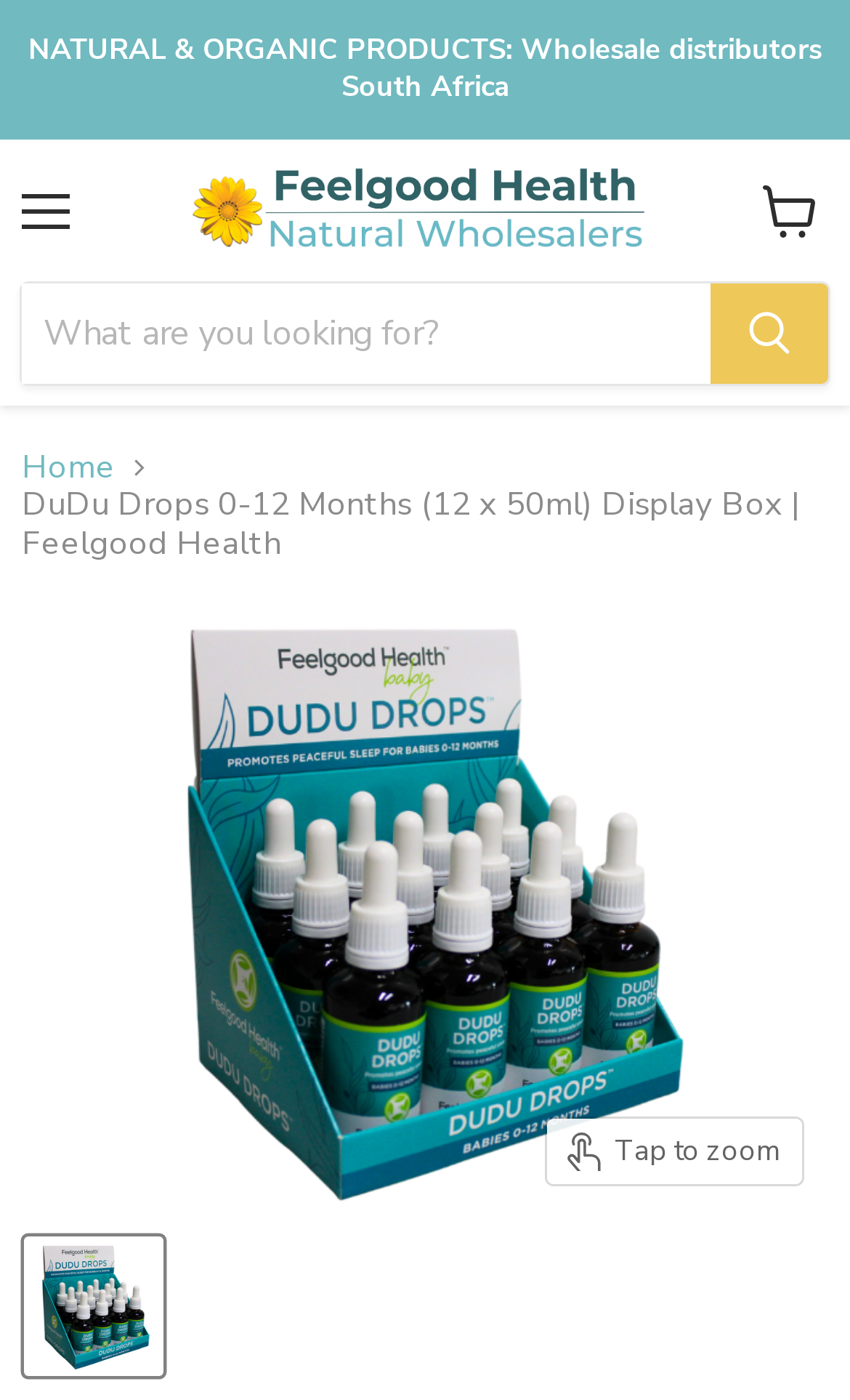Locate the bounding box coordinates of the UI element described by: "Home". Provide the coordinates as four float numbers between 0 and 1, formatted as [left, top, right, bottom].

[0.026, 0.321, 0.136, 0.348]